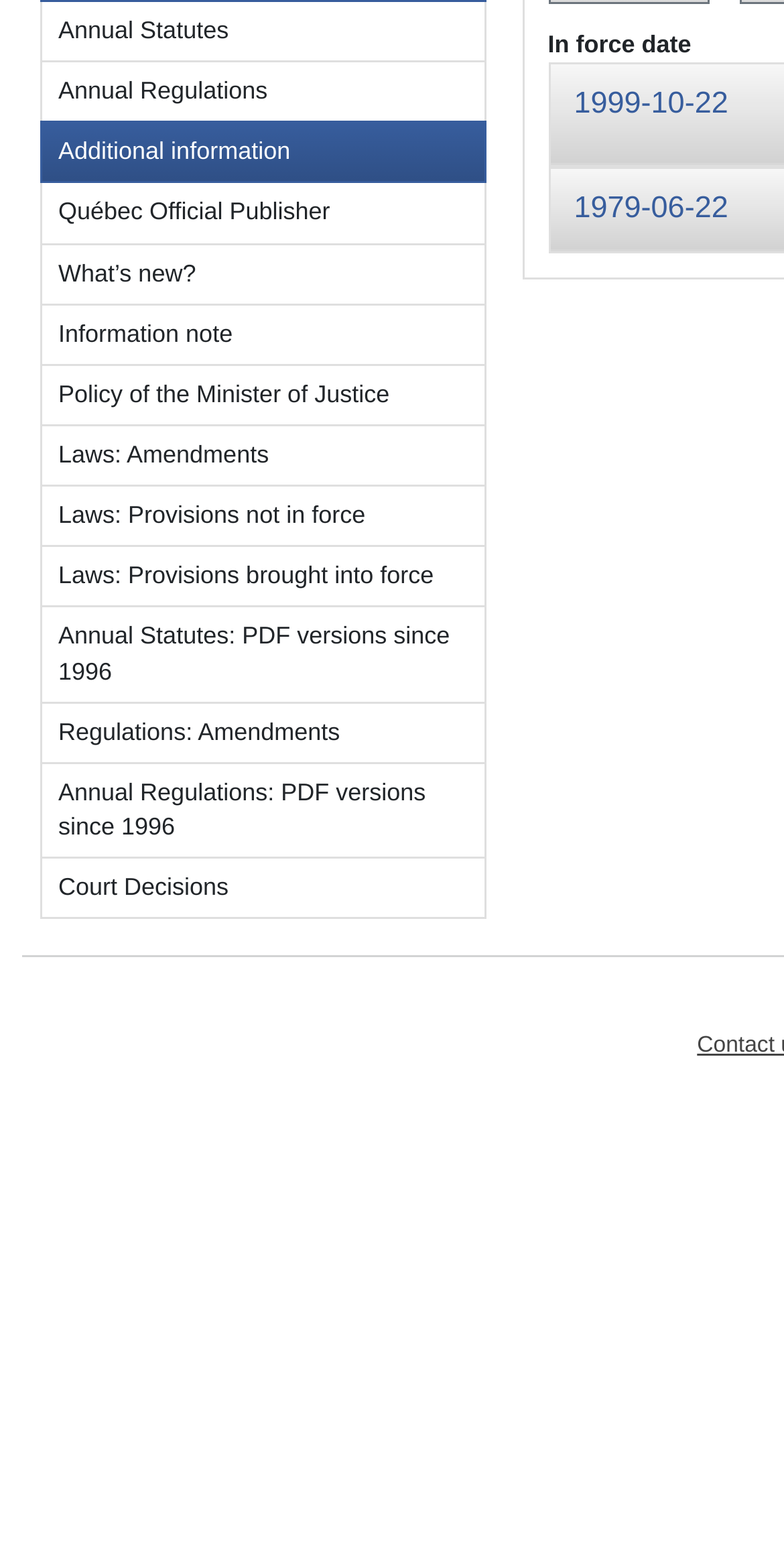Bounding box coordinates are specified in the format (top-left x, top-left y, bottom-right x, bottom-right y). All values are floating point numbers bounded between 0 and 1. Please provide the bounding box coordinate of the region this sentence describes: aria-label="Toggle navigation"

None